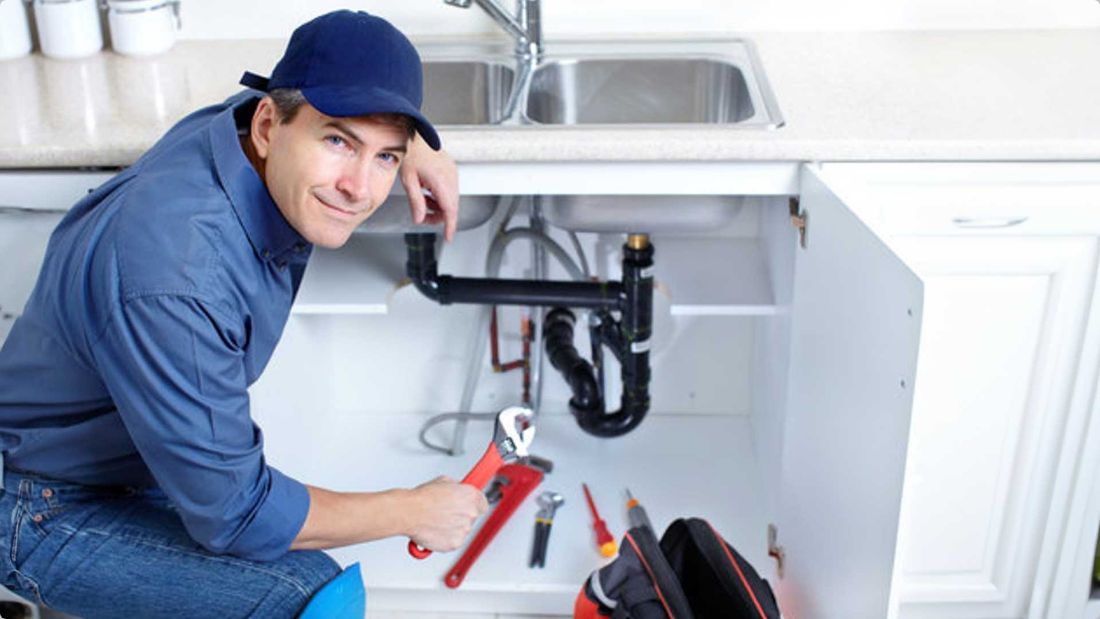Offer a detailed explanation of what is happening in the image.

The image features a professional plumber attentively working beneath a kitchen sink. He is dressed in a blue shirt and a cap, holding a red adjustable wrench in one hand while maintaining an engaging expression. The open cabinetry reveals a network of pipes, showcasing the intricacies of plumbing systems. Various tools are scattered around the area, emphasizing the hands-on nature of his work. Above, a clean countertop complements the neatness of the kitchen environment, highlighting the plumber's dedication to maintaining both function and aesthetics in plumbing and maintenance tasks. This scene encapsulates the essential role of skilled tradespeople in supporting efficient home systems.